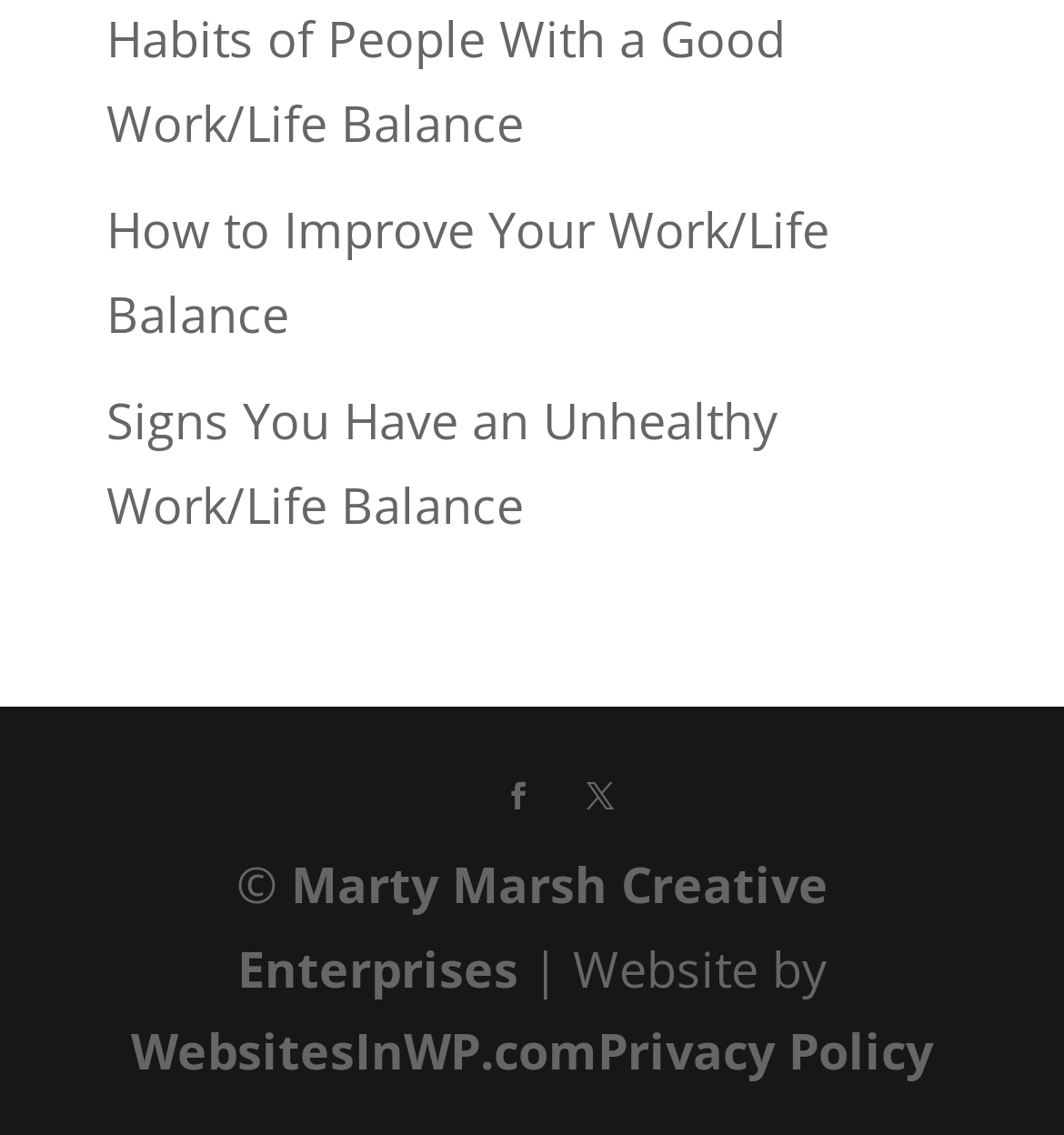Please reply to the following question using a single word or phrase: 
How many social media links are at the bottom of the webpage?

2